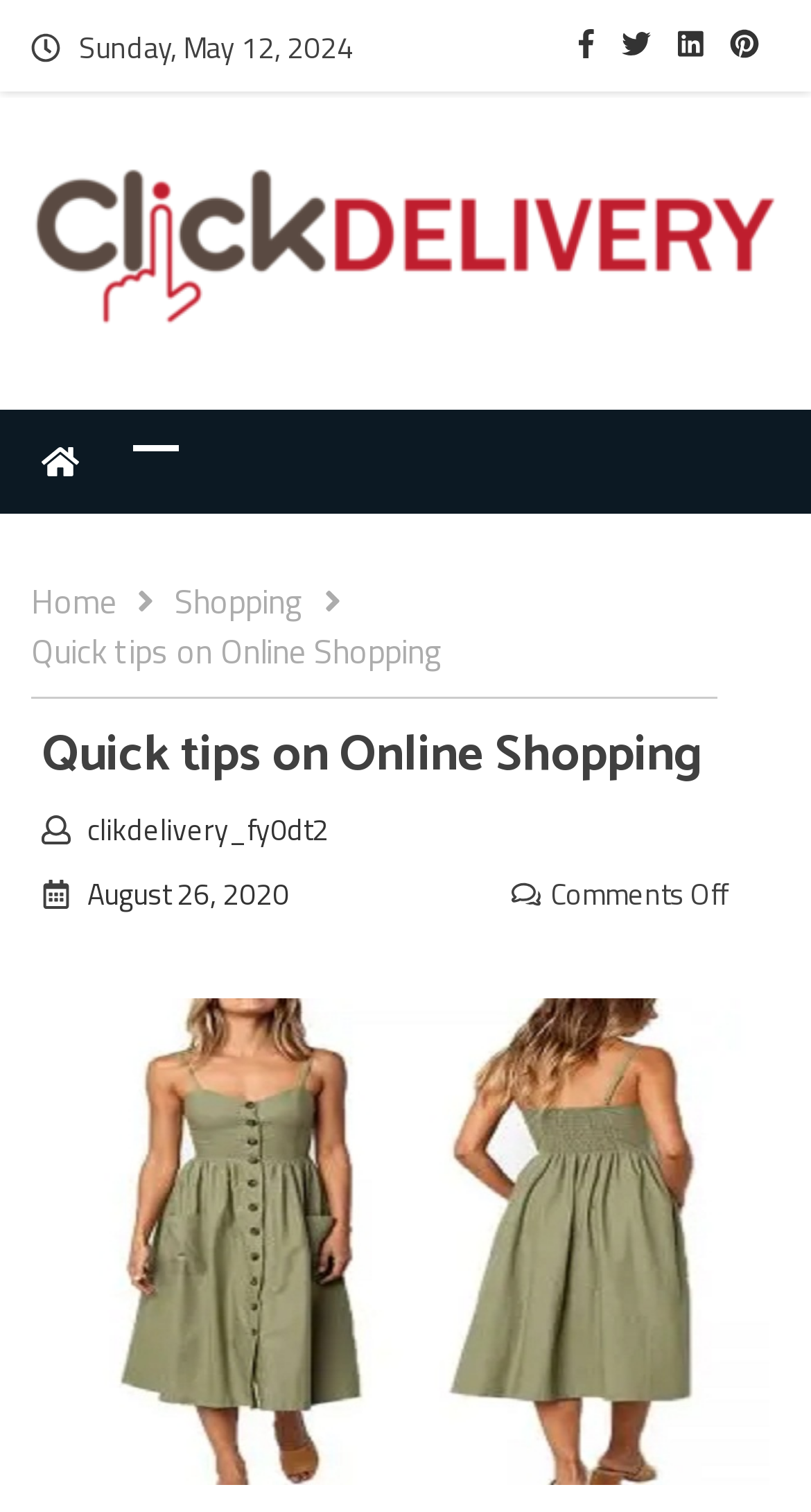What is the URL of the website?
Answer the question in a detailed and comprehensive manner.

I found the URL of the website by looking at the link with the text 'clikdelivery.com' which is located at the top of the webpage.